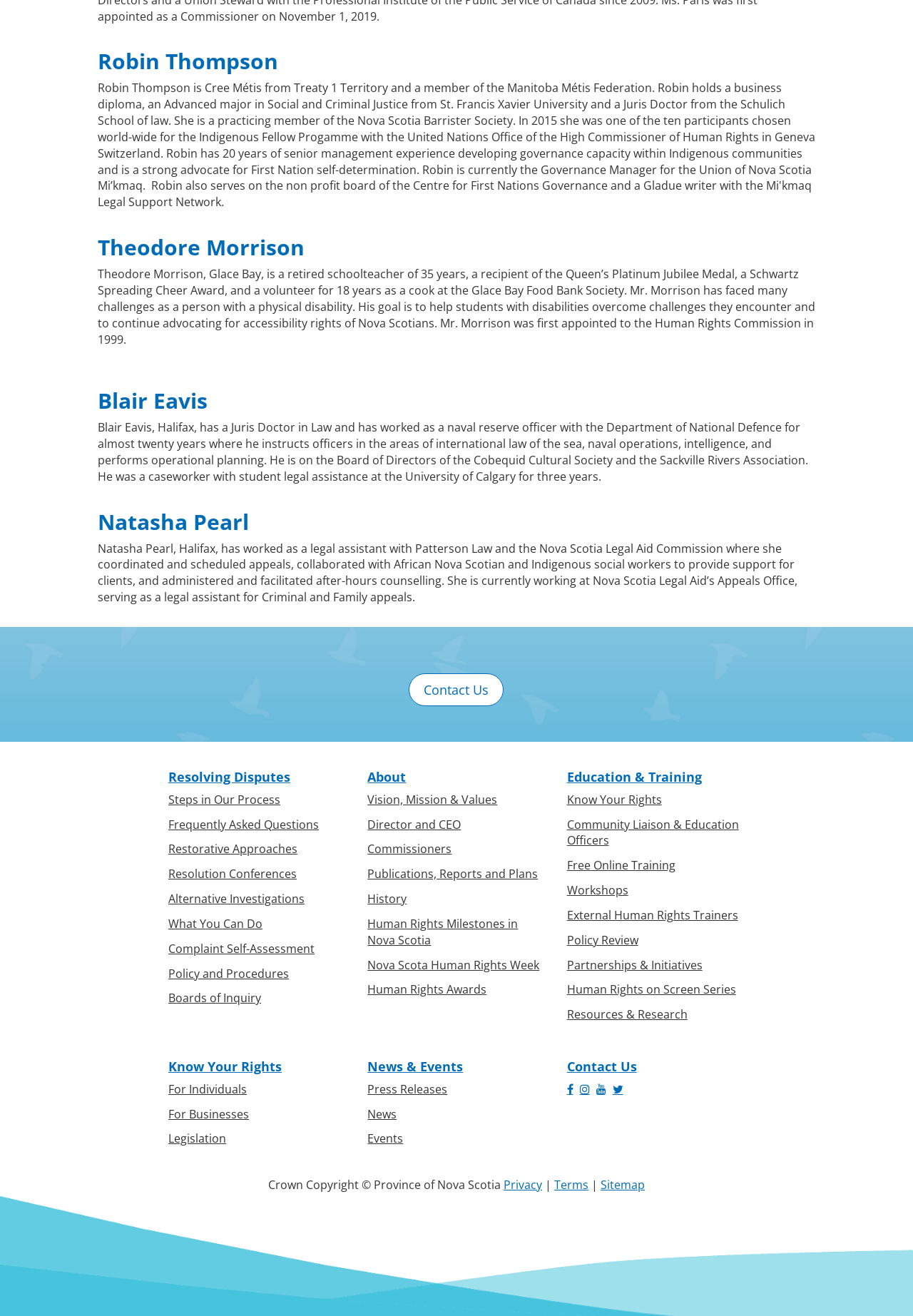Determine the bounding box coordinates of the section I need to click to execute the following instruction: "Learn about Resolving Disputes". Provide the coordinates as four float numbers between 0 and 1, i.e., [left, top, right, bottom].

[0.184, 0.585, 0.379, 0.596]